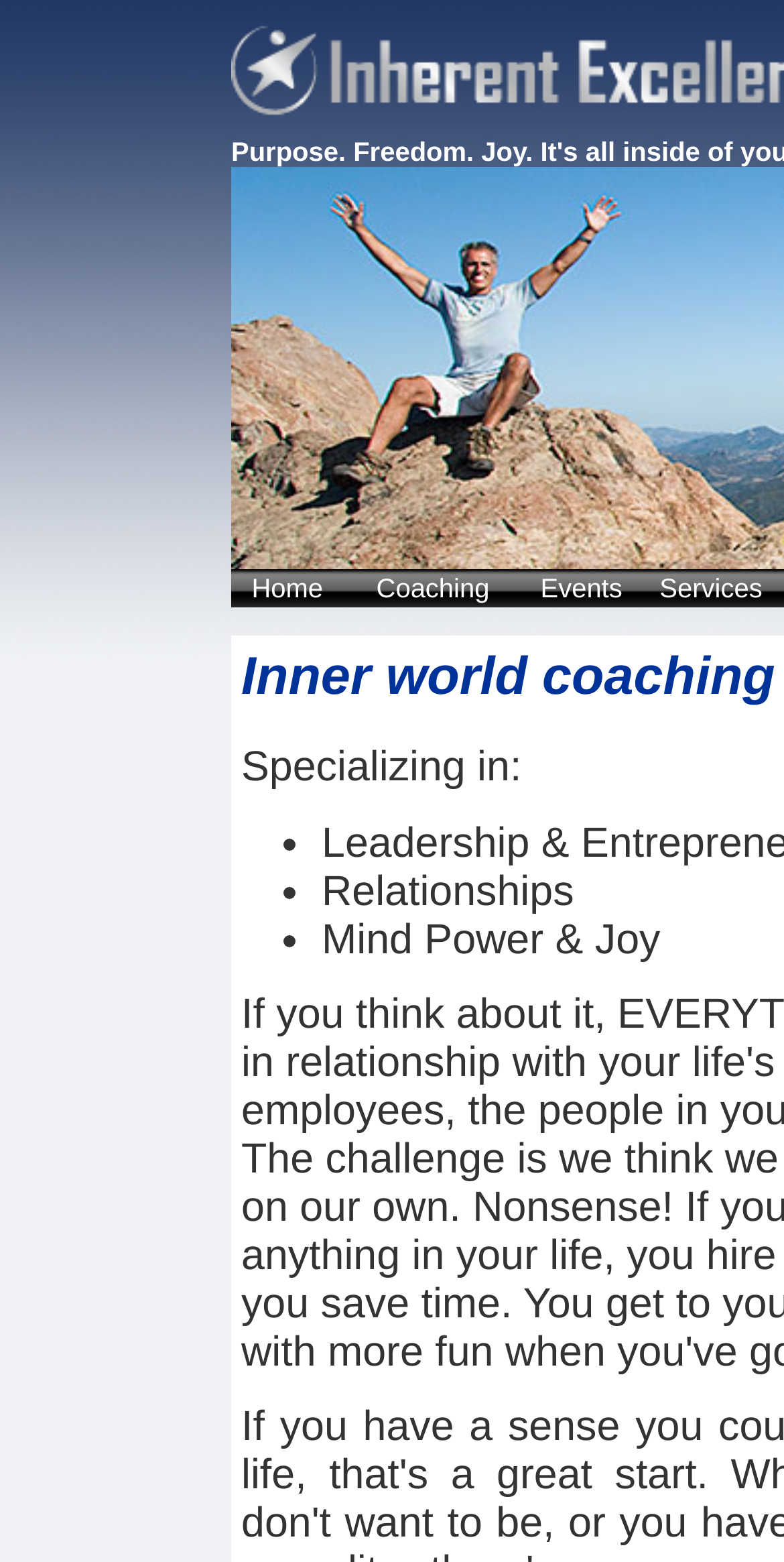Locate the bounding box of the UI element based on this description: "Services". Provide four float numbers between 0 and 1 as [left, top, right, bottom].

[0.841, 0.367, 0.972, 0.387]